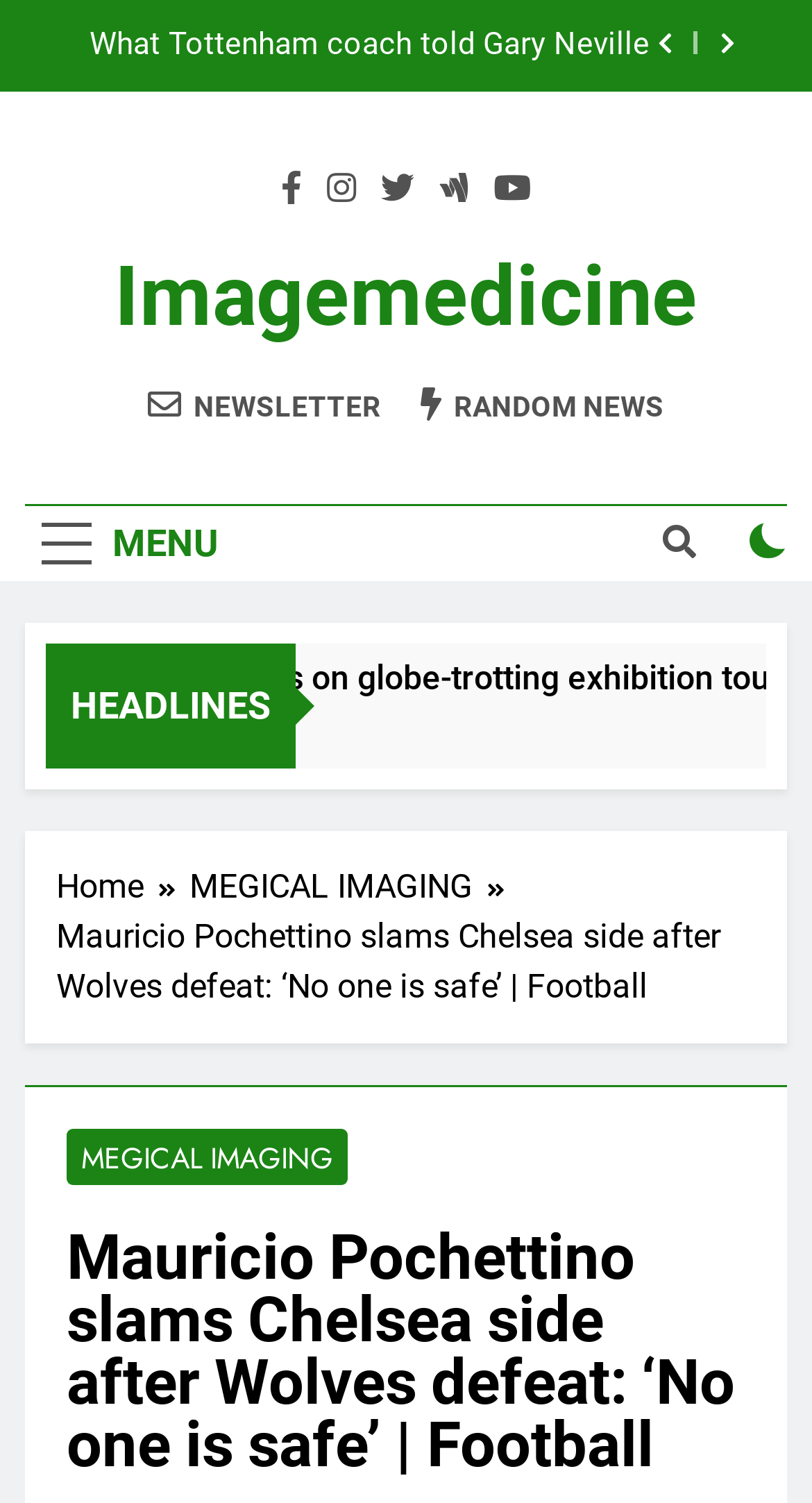Write an elaborate caption that captures the essence of the webpage.

The webpage appears to be a news article page, specifically focused on football news. At the top, there is a button with a hamburger icon, which is likely a menu button. To the right of this button, there are several social media links, including Facebook, Twitter, and Instagram, represented by their respective icons.

Below the social media links, there is a header section with the title "Imagemedicine" and a subtitle "My WordPress Blog". Next to the header, there are two links: "NEWSLETTER" and "RANDOM NEWS".

The main content of the page is divided into two sections. On the left, there is a list of news headlines, with the top headline being "Ronnie O’Sullivan embarks on globe-trotting exhibition tour after Crucible disappointment". This section takes up about two-thirds of the page width.

On the right, there is a narrower section with a "HEADLINES" label at the top. Below this label, there is a breadcrumb navigation menu, showing the path "Home > MEGICAL IMAGING". The main article title, "Mauricio Pochettino slams Chelsea side after Wolves defeat: ‘No one is safe’ | Football", is displayed prominently in this section.

The article itself appears to be a single block of text, with no images or other multimedia elements. At the bottom of the article, there is a link to "MEGICAL IMAGING", which may be a related article or category.